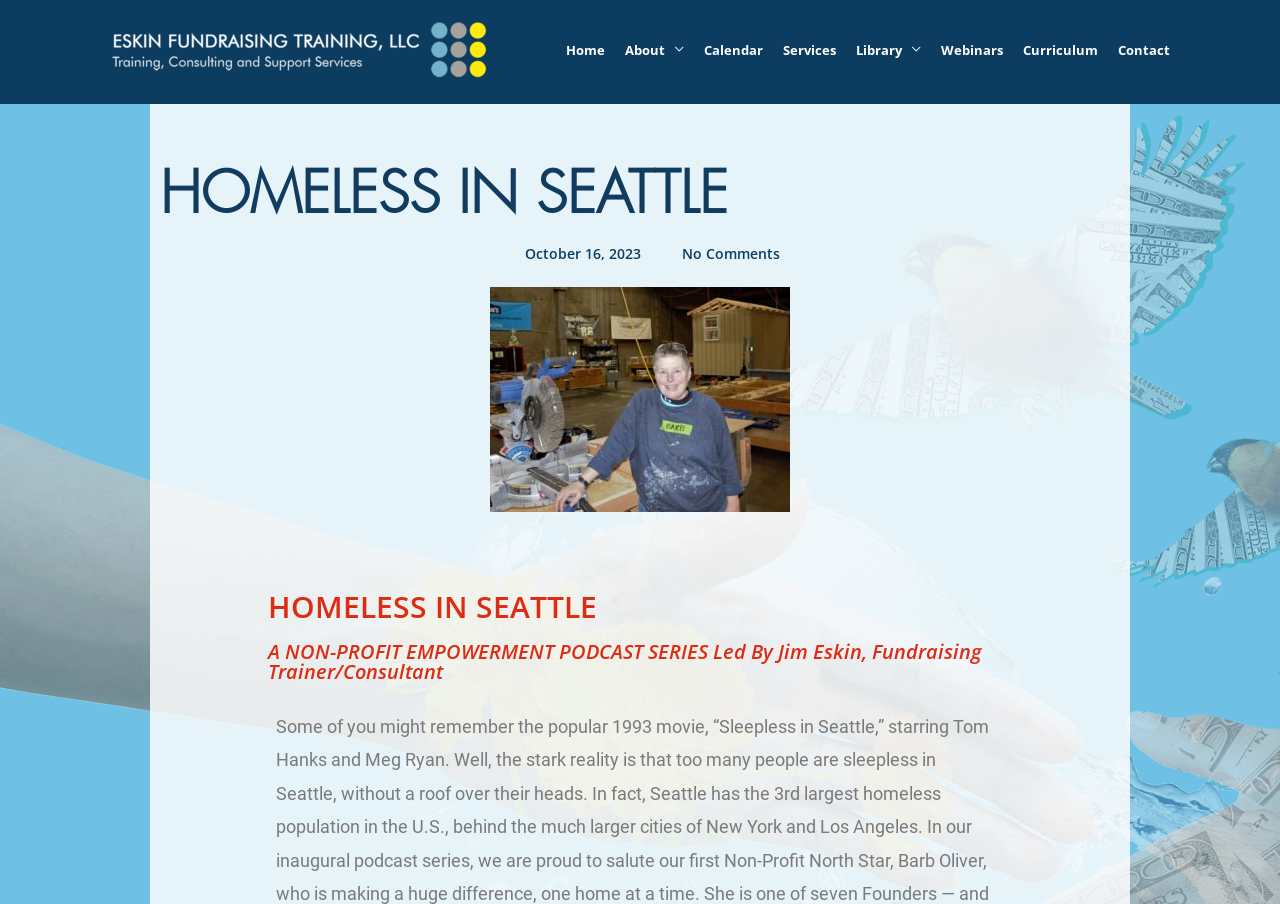Please find the bounding box coordinates (top-left x, top-left y, bottom-right x, bottom-right y) in the screenshot for the UI element described as follows: alt="Eskin Fundraising"

[0.078, 0.044, 0.391, 0.066]